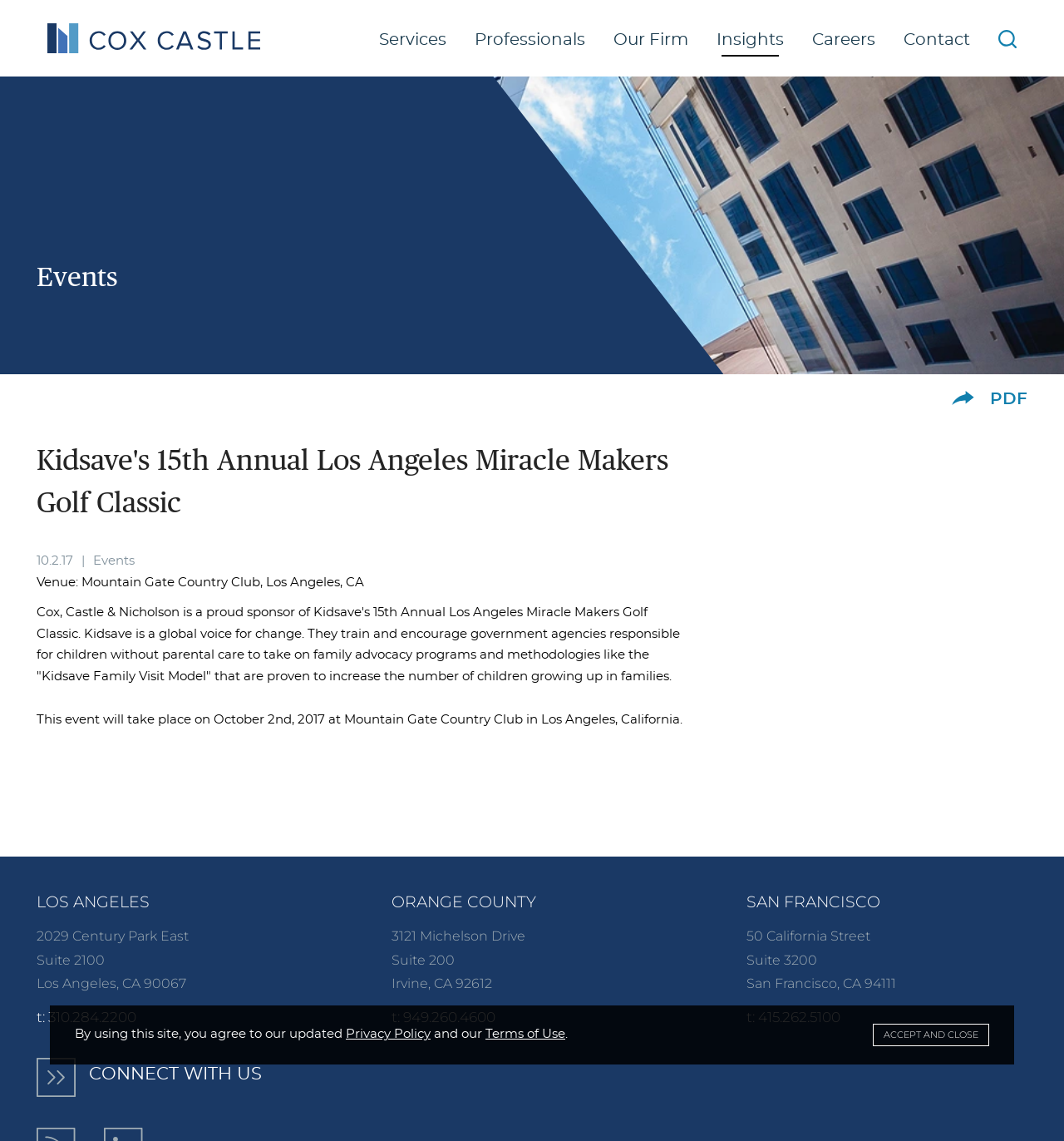Articulate a complete and detailed caption of the webpage elements.

This webpage is about Kidsave's 15th Annual Los Angeles Miracle Makers Golf Classic. At the top, there is a banner image spanning the entire width of the page. Below the banner, there is a navigation menu with links to "Services", "Professionals", "Our Firm", "Insights", "Careers", "Contact", and "Search". The search link has an accompanying search icon image.

On the left side of the page, there is a section with the title "Events" and a description of the golf classic event, including the date, venue, and a brief overview of Kidsave's mission. There is also a paragraph of text describing the event and its purpose.

On the right side of the page, there is a section with the title "Cox, Castle & Nicholson", which is a proud sponsor of the event. This section includes an image of the sponsor's logo.

Further down the page, there is a section with contact information for the organization, including addresses and phone numbers for their Los Angeles, Orange County, and San Francisco offices.

At the very bottom of the page, there is a link to "Connect with Us" accompanied by a small image, as well as a section with a cookie policy notice and links to the privacy policy and terms of use. There is also an "Accept and Close" button to acknowledge the cookie policy.